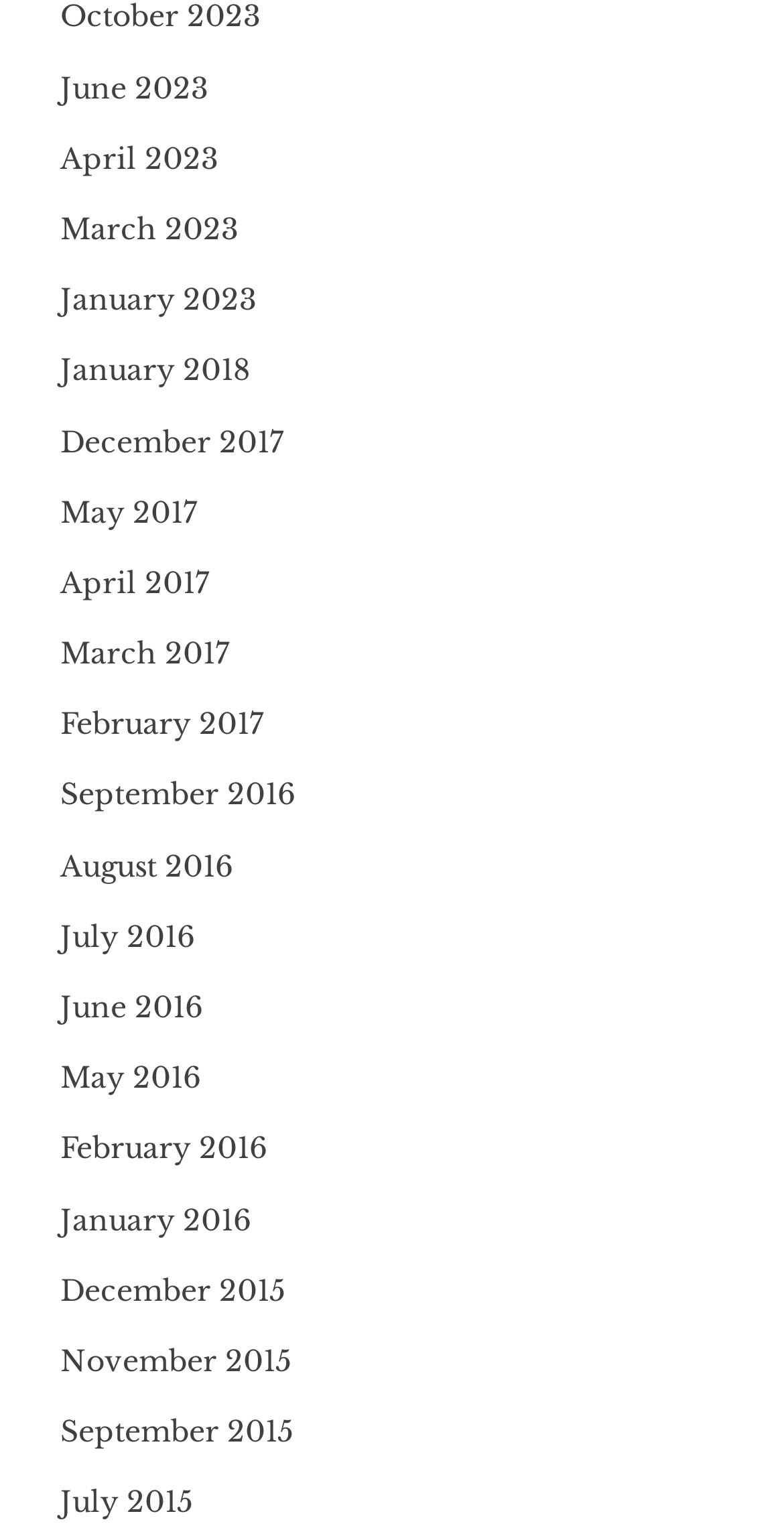Pinpoint the bounding box coordinates of the element to be clicked to execute the instruction: "view June 2023".

[0.077, 0.045, 0.267, 0.069]